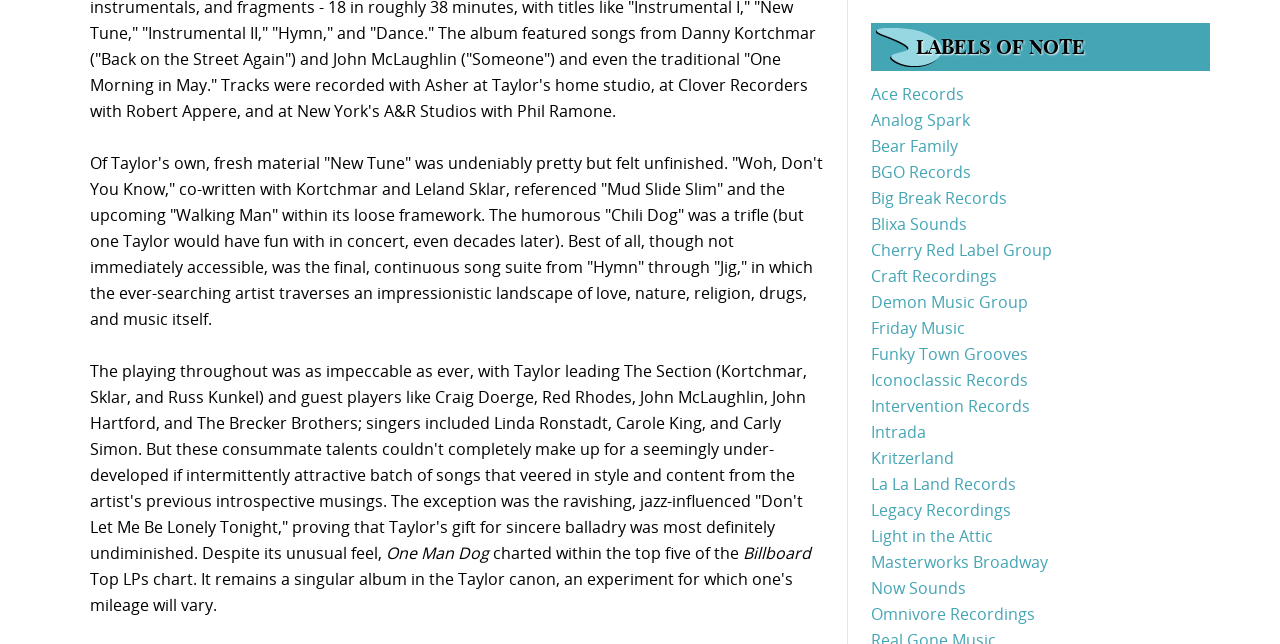Find the bounding box coordinates of the clickable area required to complete the following action: "Click on 'One Man Dog'".

[0.302, 0.842, 0.382, 0.876]